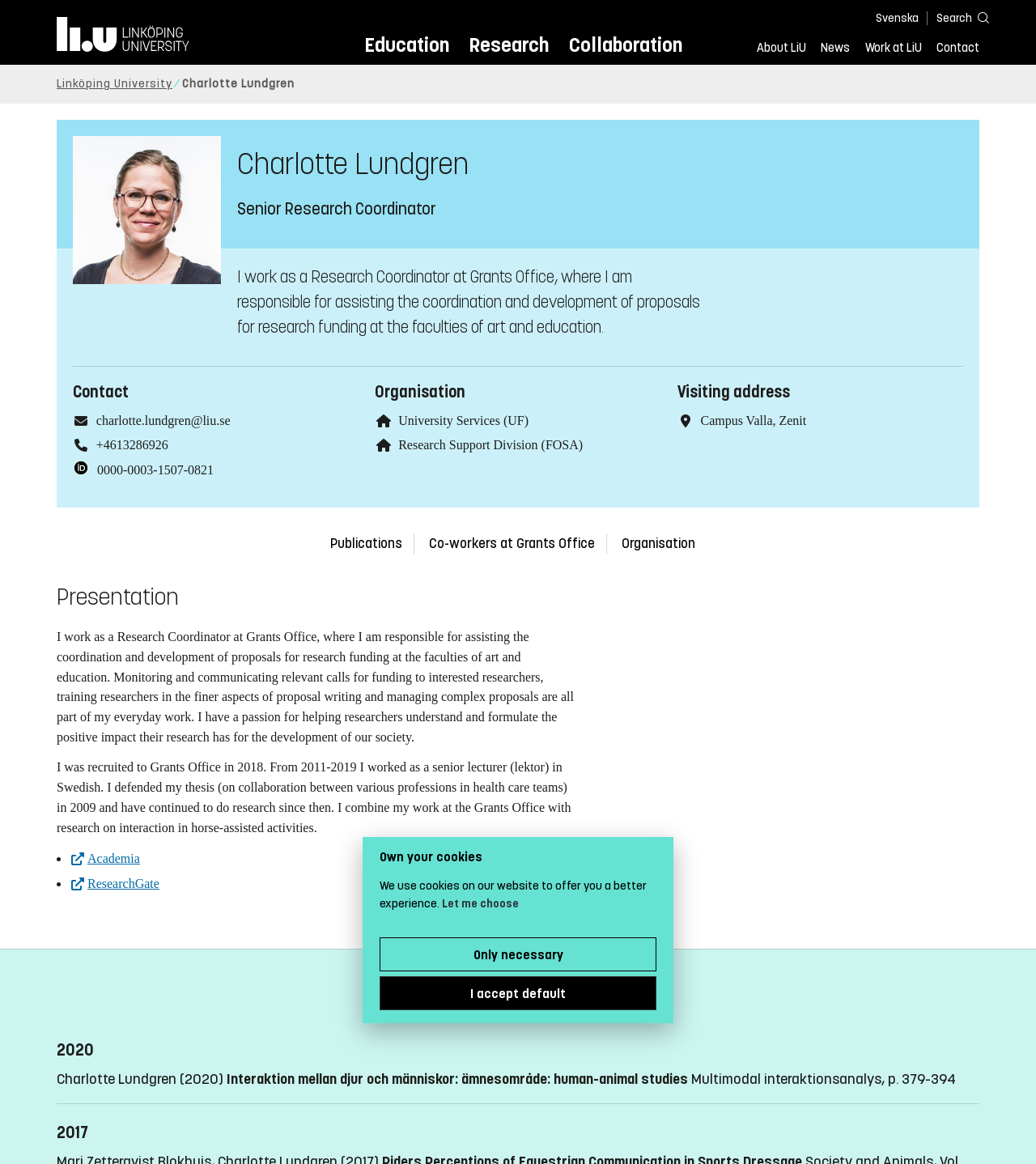Determine the bounding box coordinates for the UI element with the following description: "Research". The coordinates should be four float numbers between 0 and 1, represented as [left, top, right, bottom].

[0.453, 0.025, 0.53, 0.056]